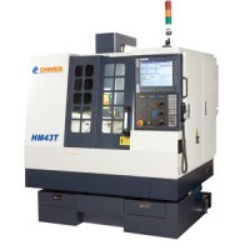What is the purpose of the safety indicators on the top?
Based on the screenshot, respond with a single word or phrase.

To indicate safety